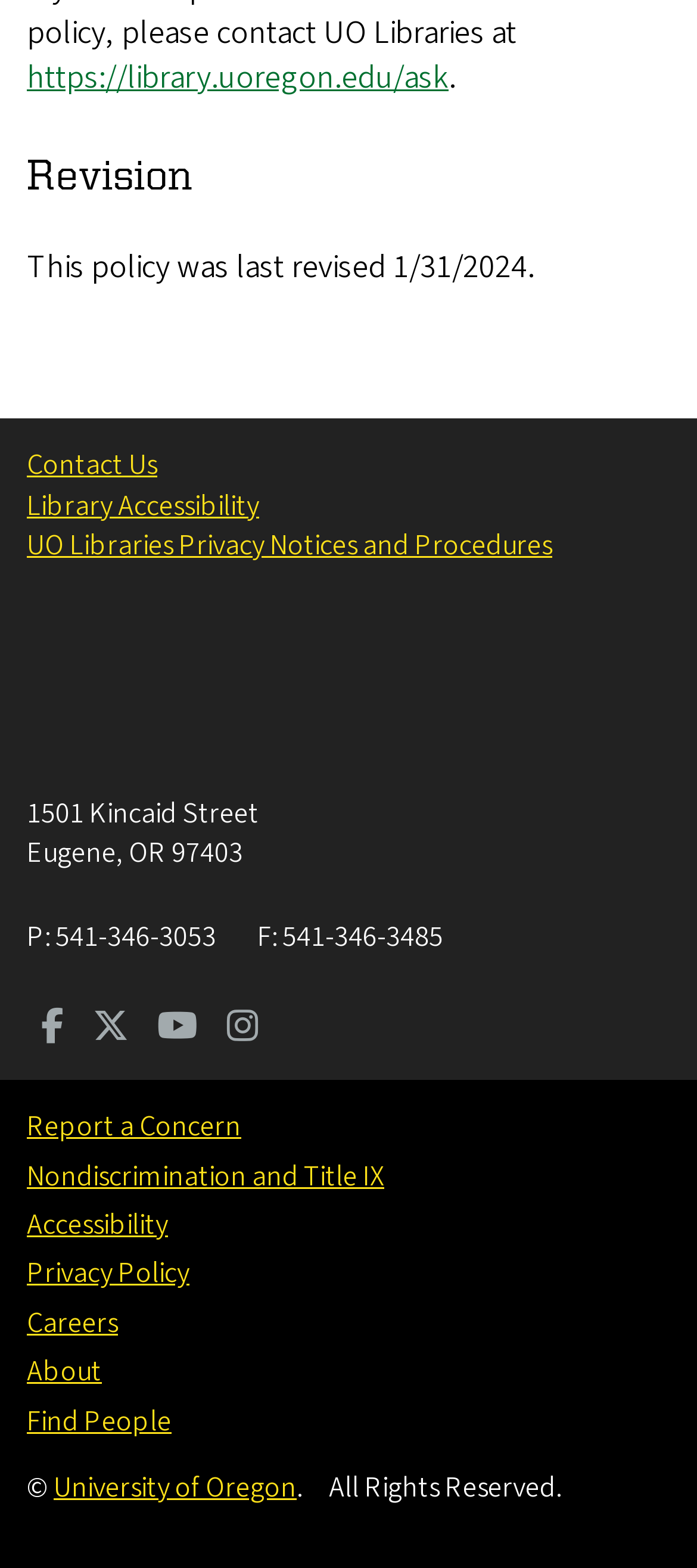Determine the bounding box coordinates of the section to be clicked to follow the instruction: "Visit us on Facebook". The coordinates should be given as four float numbers between 0 and 1, formatted as [left, top, right, bottom].

[0.038, 0.644, 0.113, 0.67]